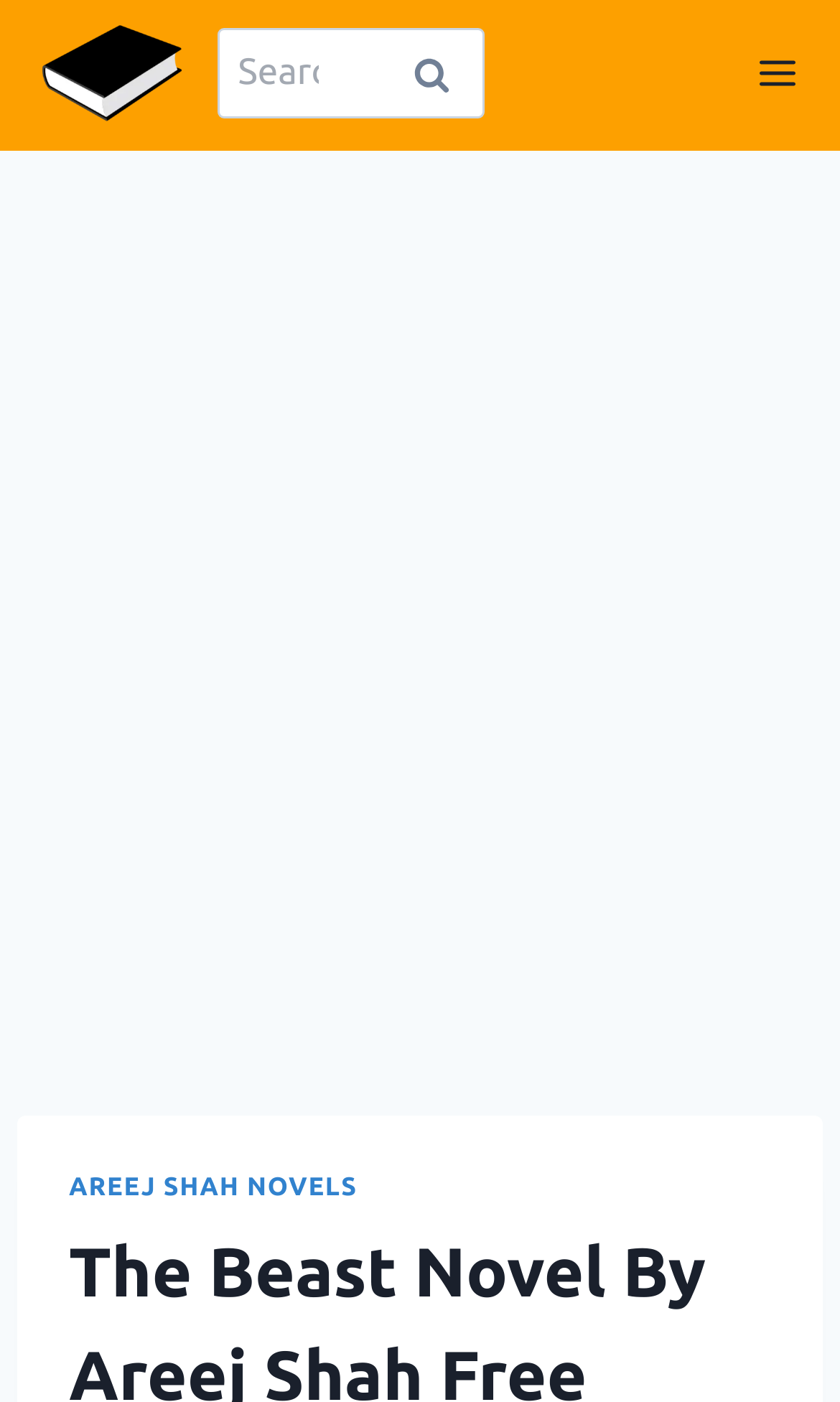Using the elements shown in the image, answer the question comprehensively: How many buttons are there on the webpage?

There are three buttons on the webpage: the 'Search' button next to the search box, the 'Open menu' button, and the 'Scroll to top' button at the bottom of the page.